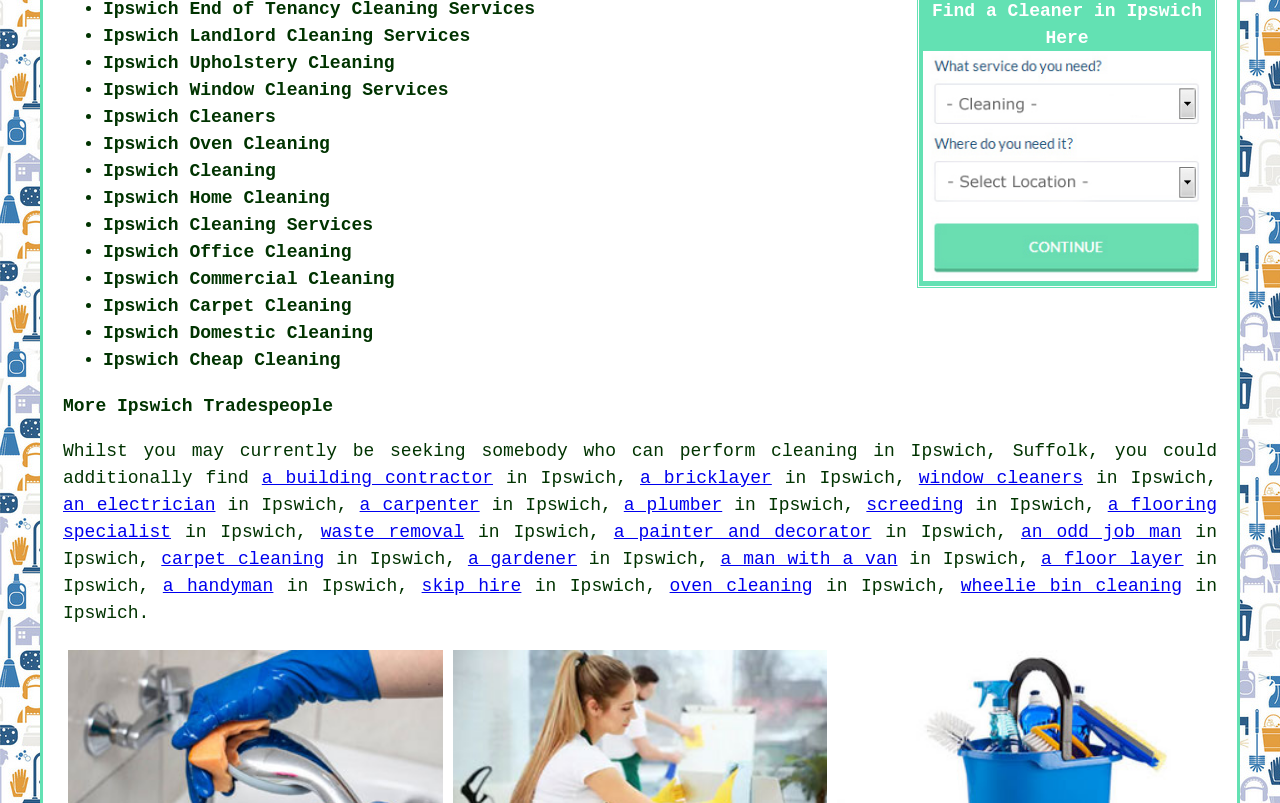Please mark the clickable region by giving the bounding box coordinates needed to complete this instruction: "Follow 'a building contractor'".

[0.205, 0.583, 0.385, 0.608]